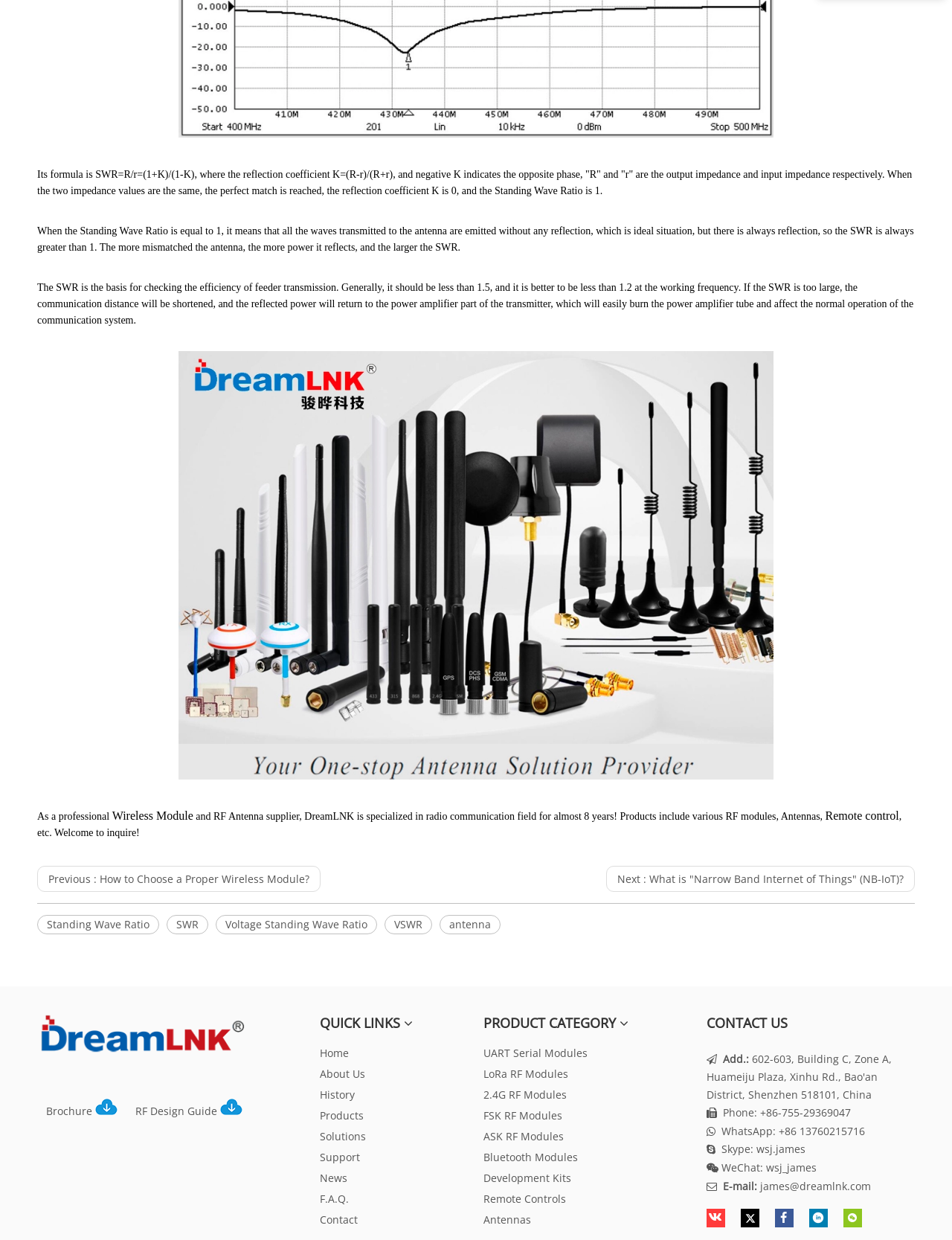Find the bounding box coordinates of the area that needs to be clicked in order to achieve the following instruction: "Click on the 'RF Module & IoT Solution Provider' link". The coordinates should be specified as four float numbers between 0 and 1, i.e., [left, top, right, bottom].

[0.039, 0.815, 0.258, 0.851]